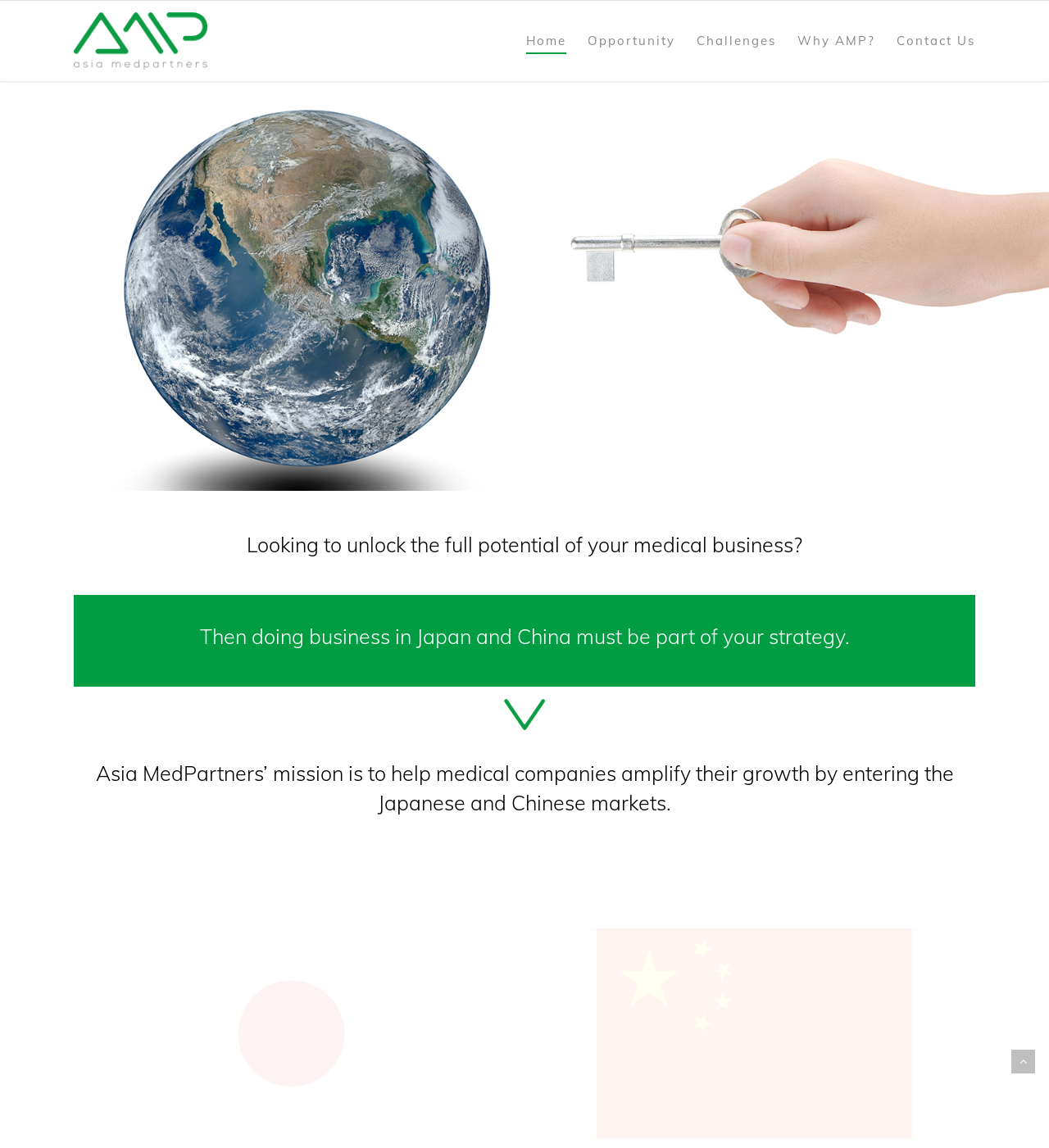Answer the question in a single word or phrase:
What is the purpose of Asia MedPartners?

To help medical companies grow